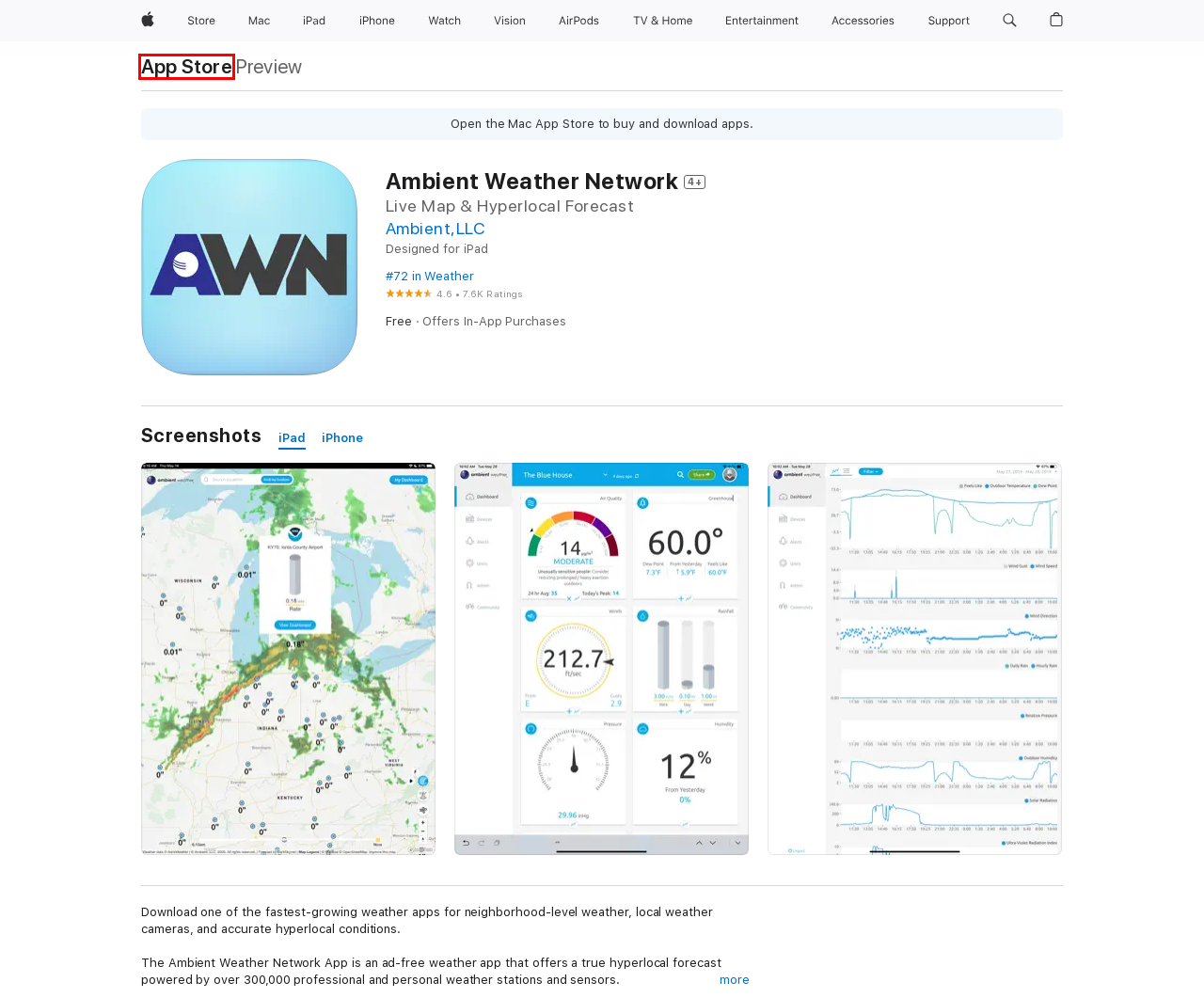You are given a screenshot of a webpage with a red rectangle bounding box around a UI element. Select the webpage description that best matches the new webpage after clicking the element in the bounding box. Here are the candidates:
A. App Store - Apple
B. Apple Vision Pro - Apple
C. ‎Ambient,LLC Apps on the App Store
D. Apple Accessories for Apple Watch, iPhone, iPad, Mac and Vision Pro - Apple
E. AirPods - Apple
F. Apple Store Search Results - Apple
G. Bag - Apple
H. TV & Home - Apple

A